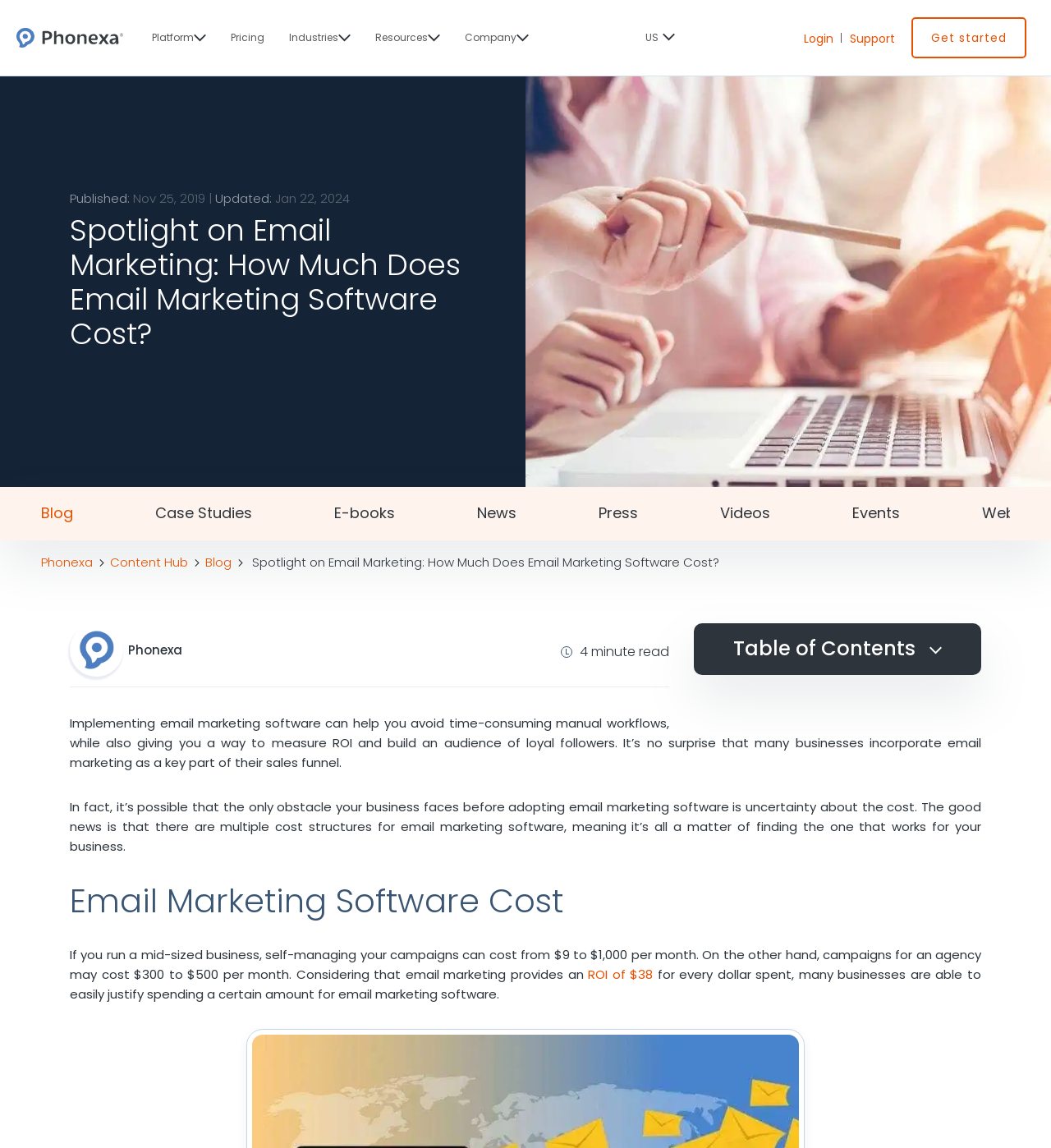Could you find the bounding box coordinates of the clickable area to complete this instruction: "Visit the 'Blog' page"?

[0.039, 0.438, 0.07, 0.456]